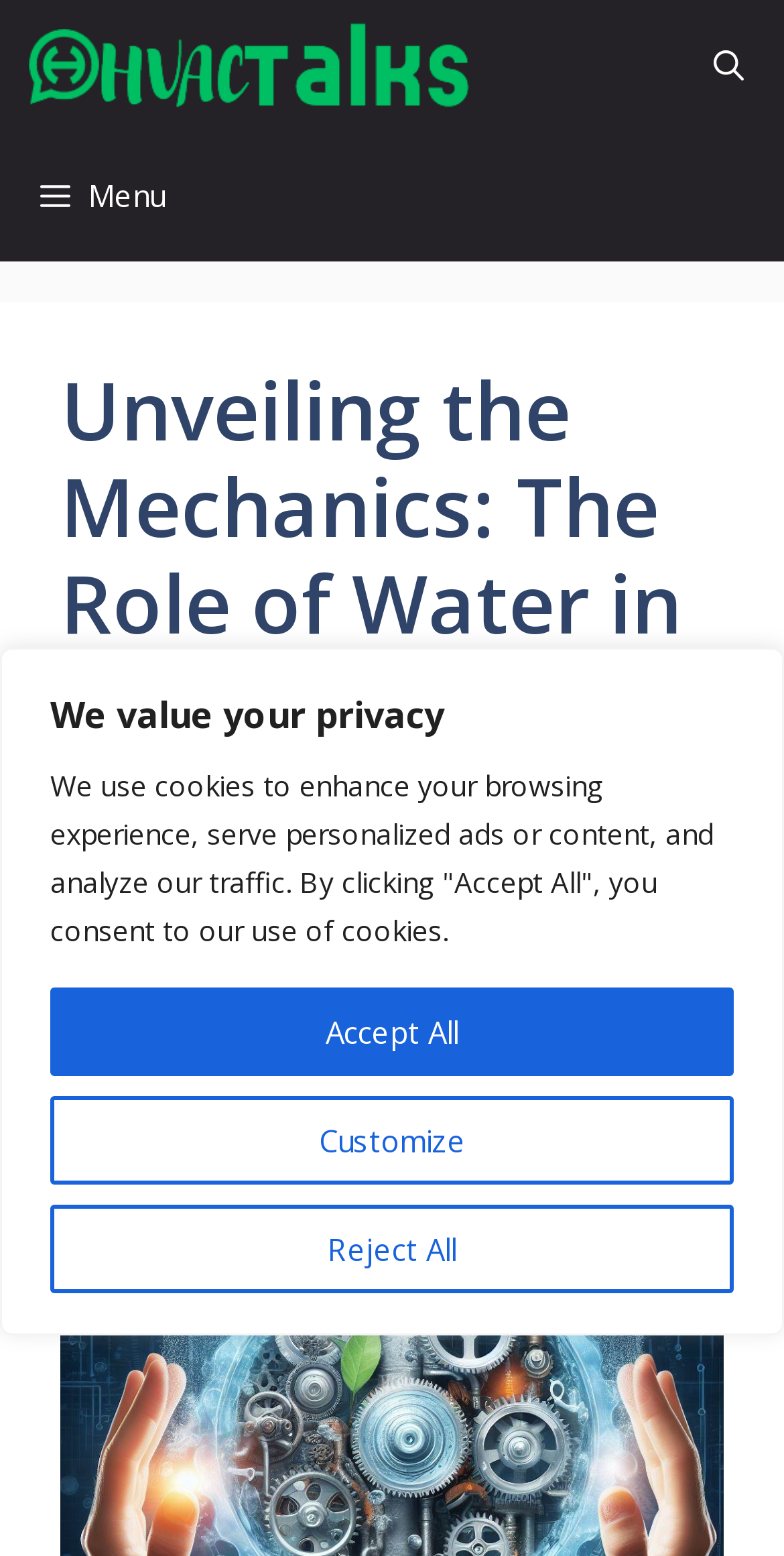What is the name of the website?
Using the image as a reference, answer the question with a short word or phrase.

HVAC TALKS